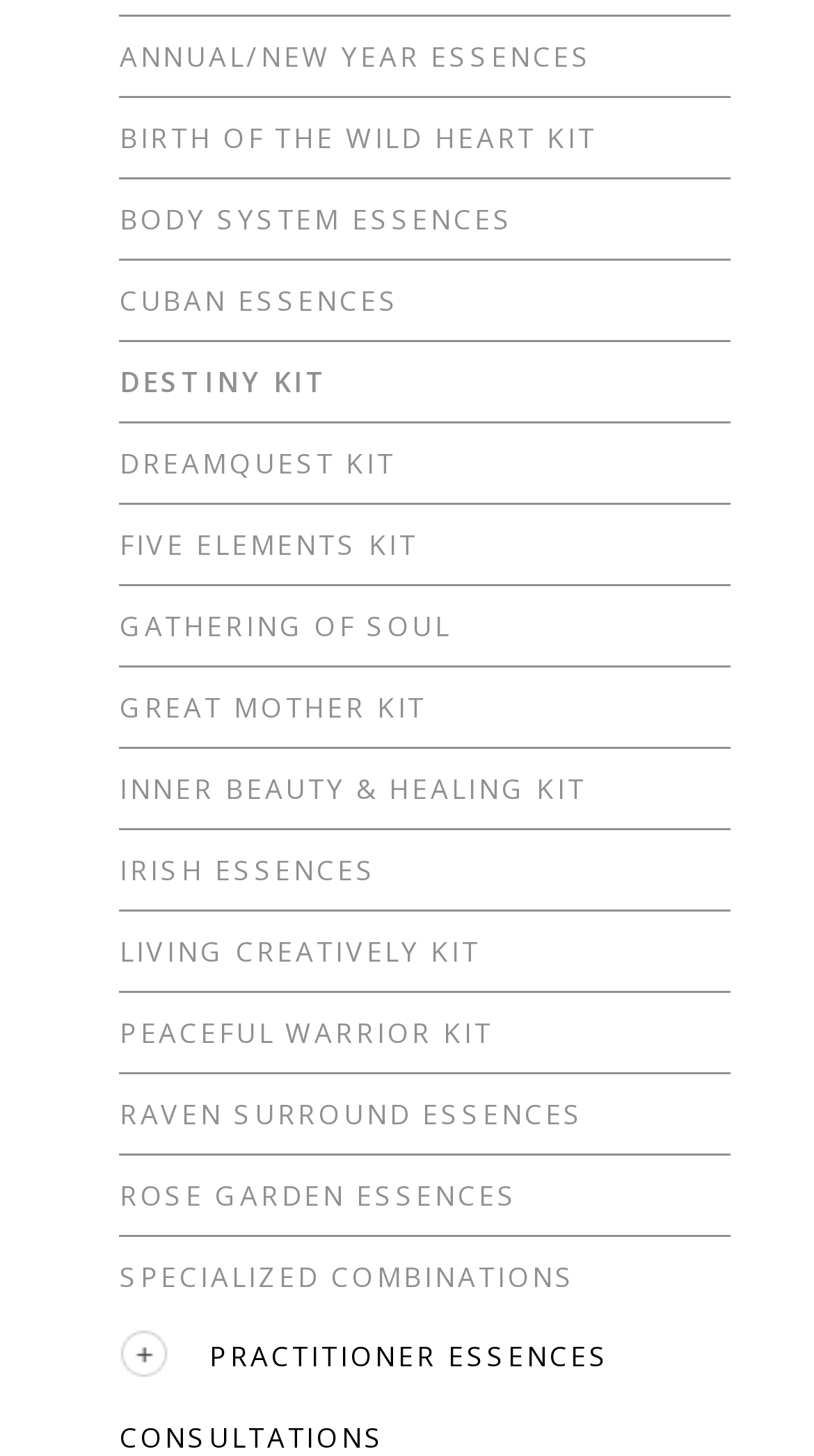Please find the bounding box coordinates for the clickable element needed to perform this instruction: "Browse PRACTITIONER ESSENCES".

[0.257, 0.918, 0.749, 0.944]